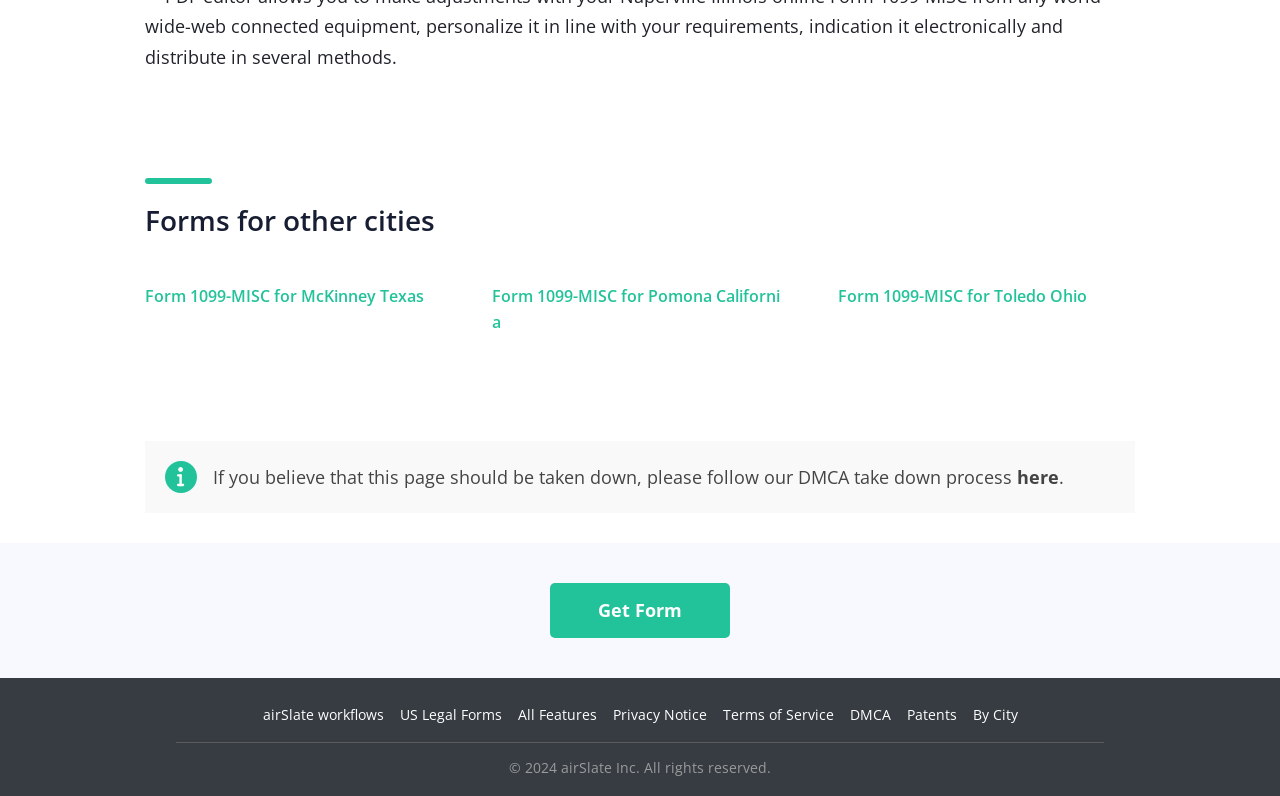What is the purpose of the 'here' link?
Examine the webpage screenshot and provide an in-depth answer to the question.

The 'here' link is located next to the text 'If you believe that this page should be taken down, please follow our DMCA take down process'. Therefore, it is likely that the purpose of this link is to allow users to report a DMCA takedown request.